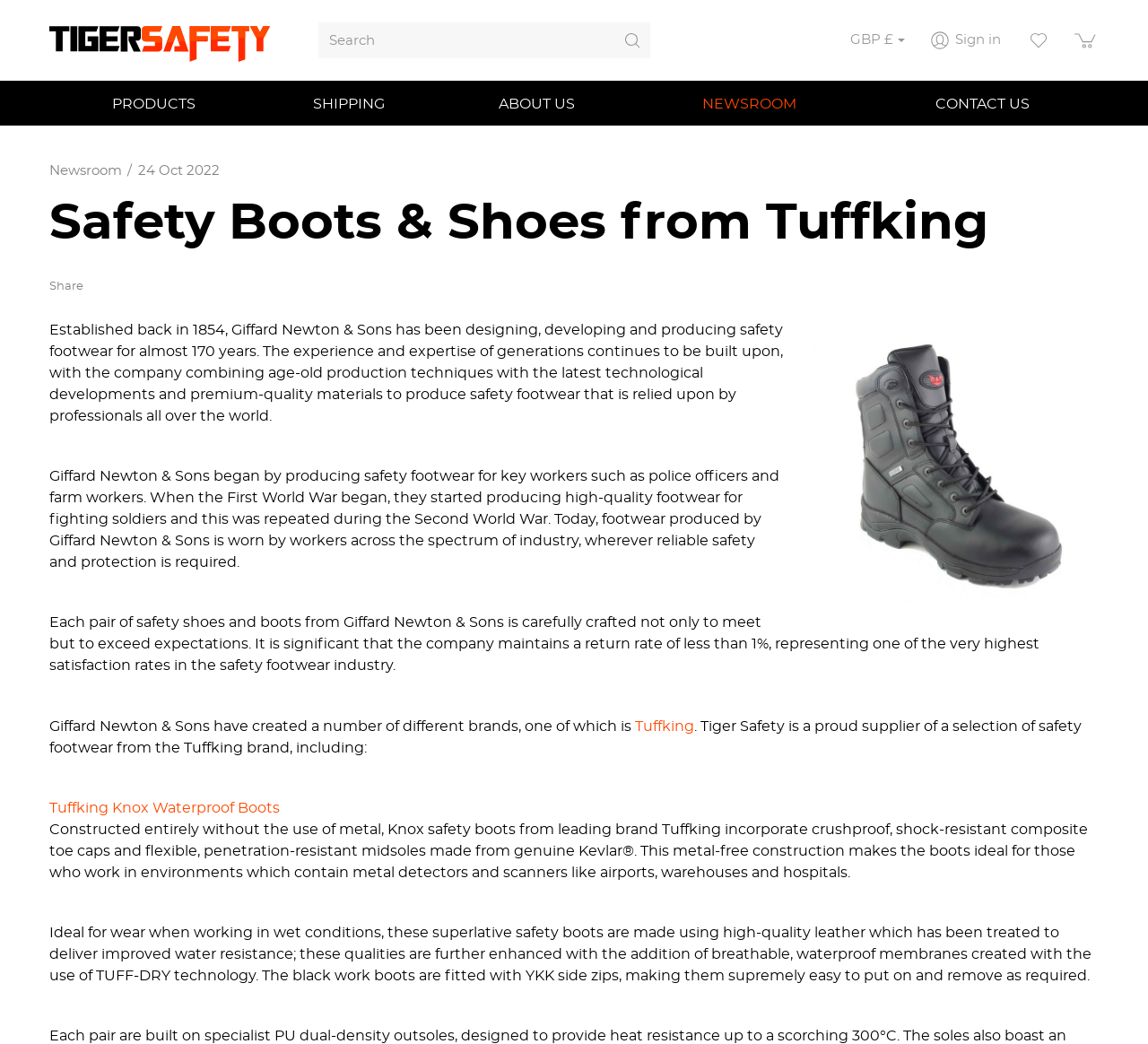Could you indicate the bounding box coordinates of the region to click in order to complete this instruction: "Search for products".

[0.277, 0.021, 0.535, 0.056]